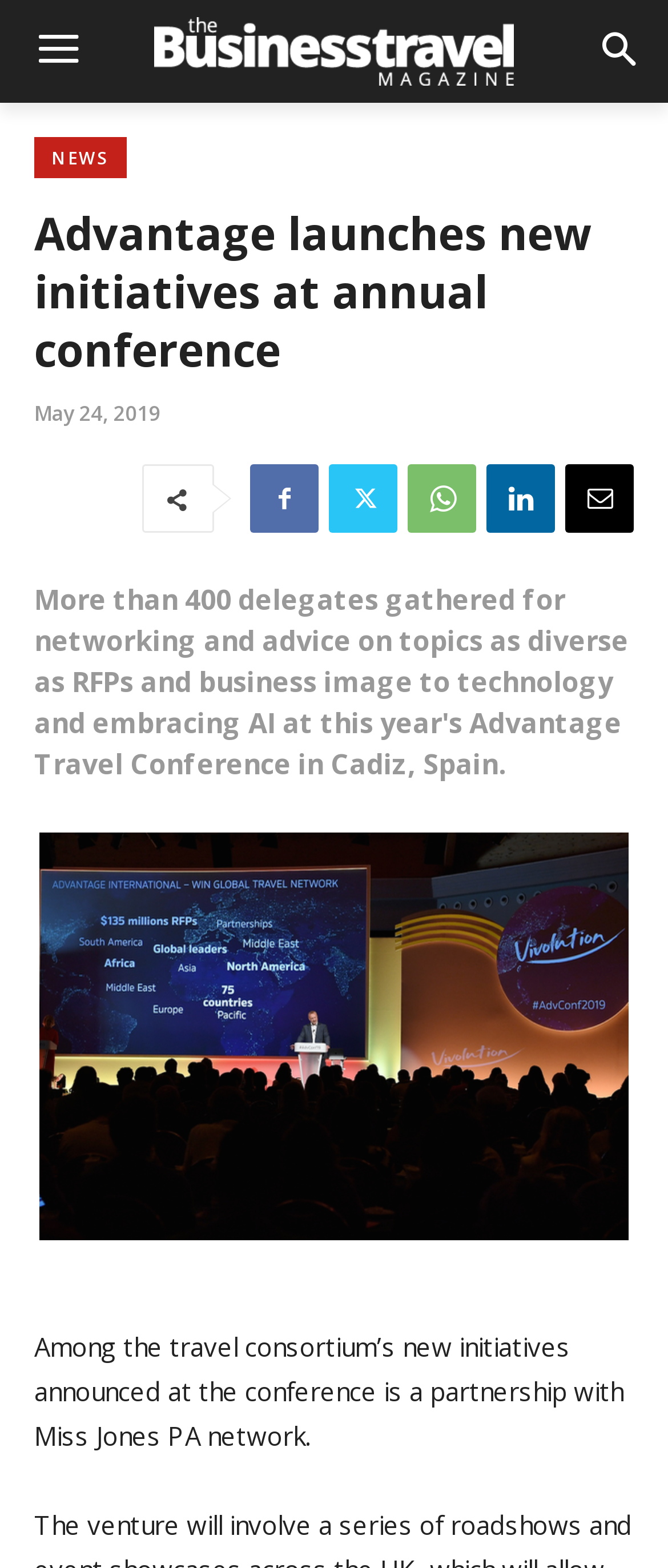Please identify the bounding box coordinates of the clickable region that I should interact with to perform the following instruction: "Read more about the partnership with Miss Jones PA network". The coordinates should be expressed as four float numbers between 0 and 1, i.e., [left, top, right, bottom].

[0.051, 0.848, 0.933, 0.927]